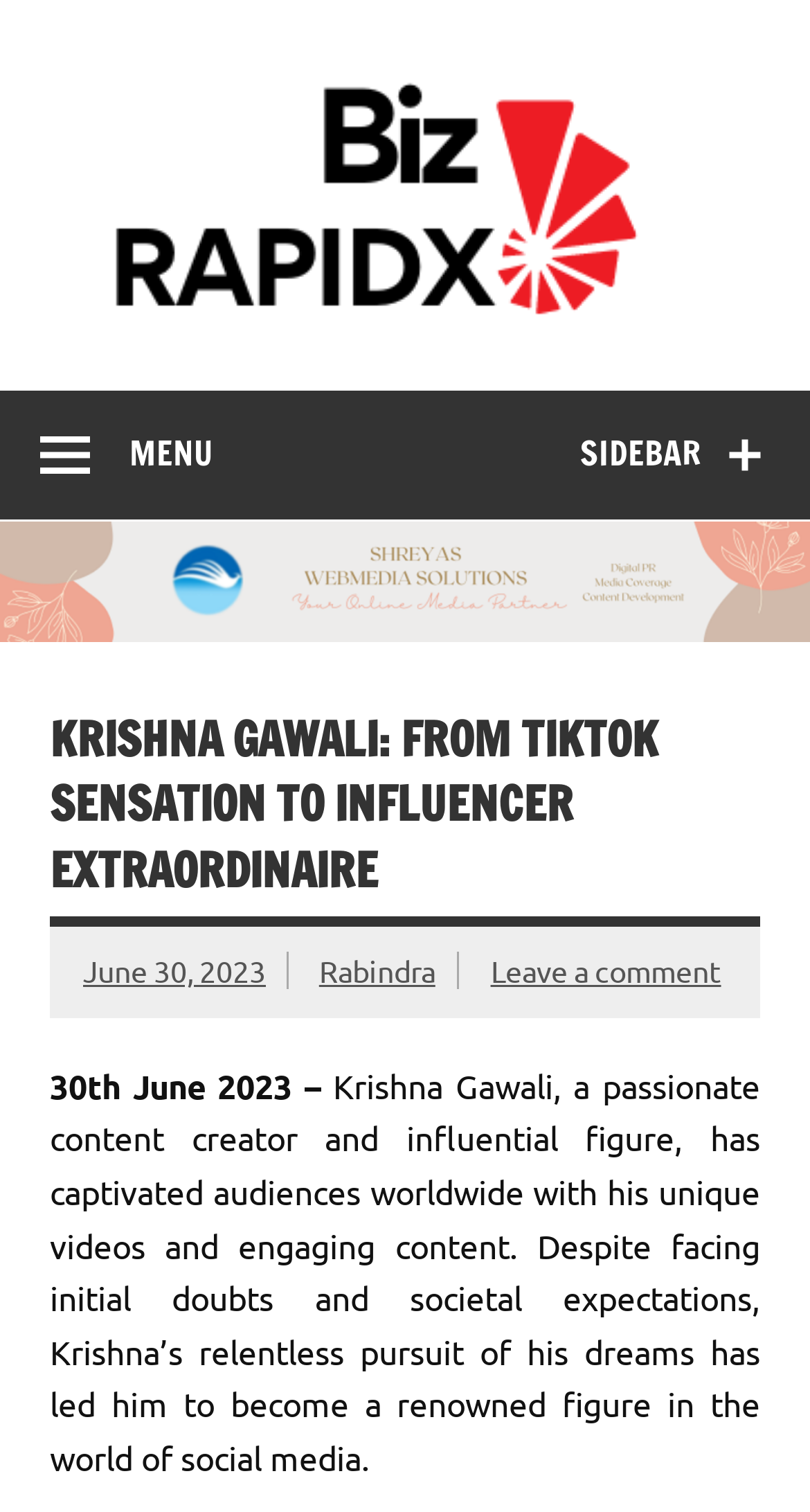Who is the author of the article?
Provide a detailed answer to the question, using the image to inform your response.

I found the author's name by looking at the link 'Rabindra' which is located below the main heading and above the article content.